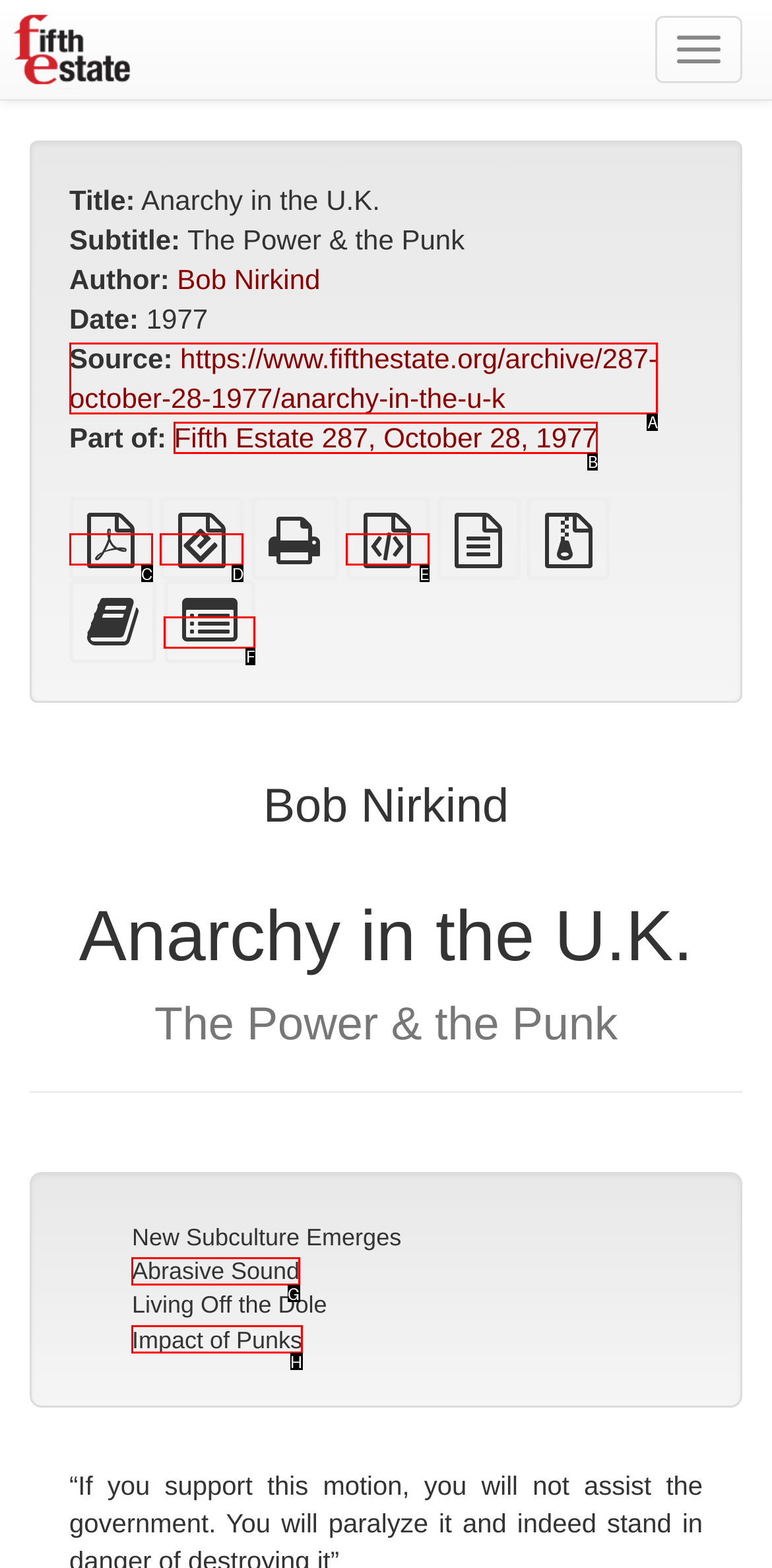Choose the HTML element that matches the description: https://www.fifthestate.org/archive/287-october-28-1977/anarchy-in-the-u-k
Reply with the letter of the correct option from the given choices.

A